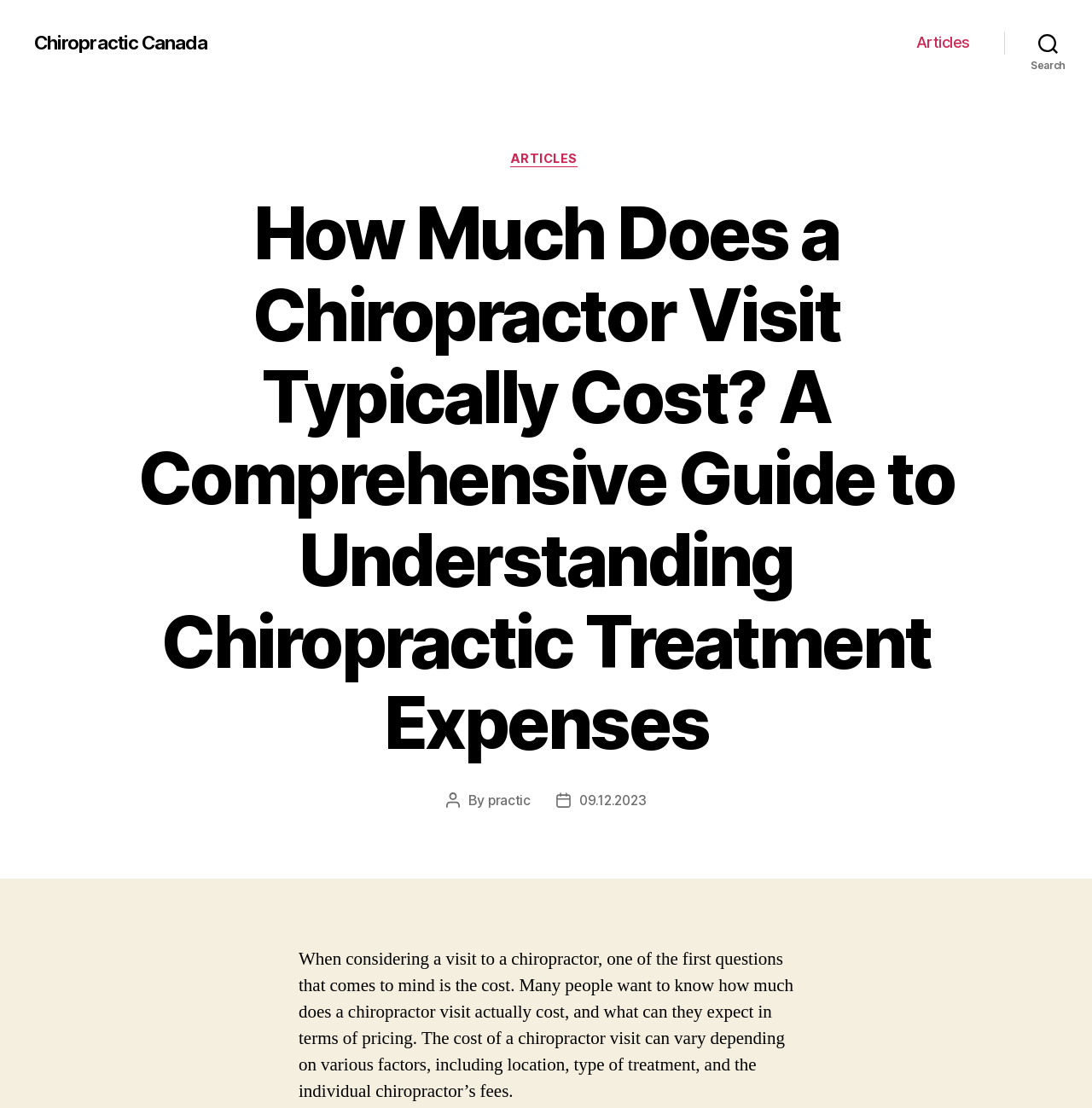Who is the author of the article?
Based on the screenshot, provide your answer in one word or phrase.

practic